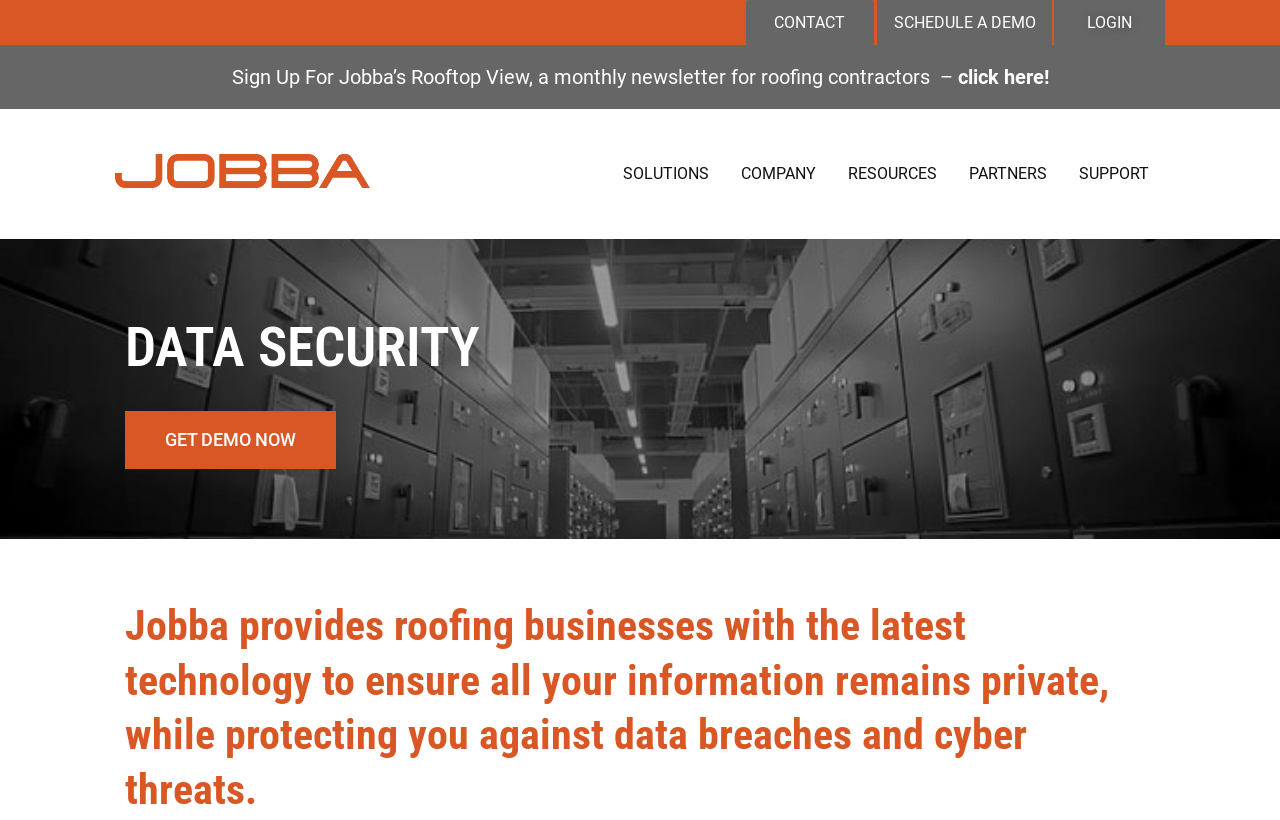Provide the bounding box coordinates of the section that needs to be clicked to accomplish the following instruction: "Explore the SOLUTIONS page."

[0.474, 0.151, 0.566, 0.273]